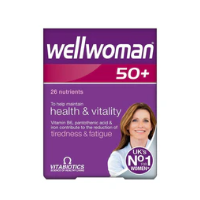Using the elements shown in the image, answer the question comprehensively: What is the brand's claim about its supplement for women?

The caption states that the bottom of the package features the brand's logo and the claim that it is the UK's number one supplement for women, which is a key selling point of the product.